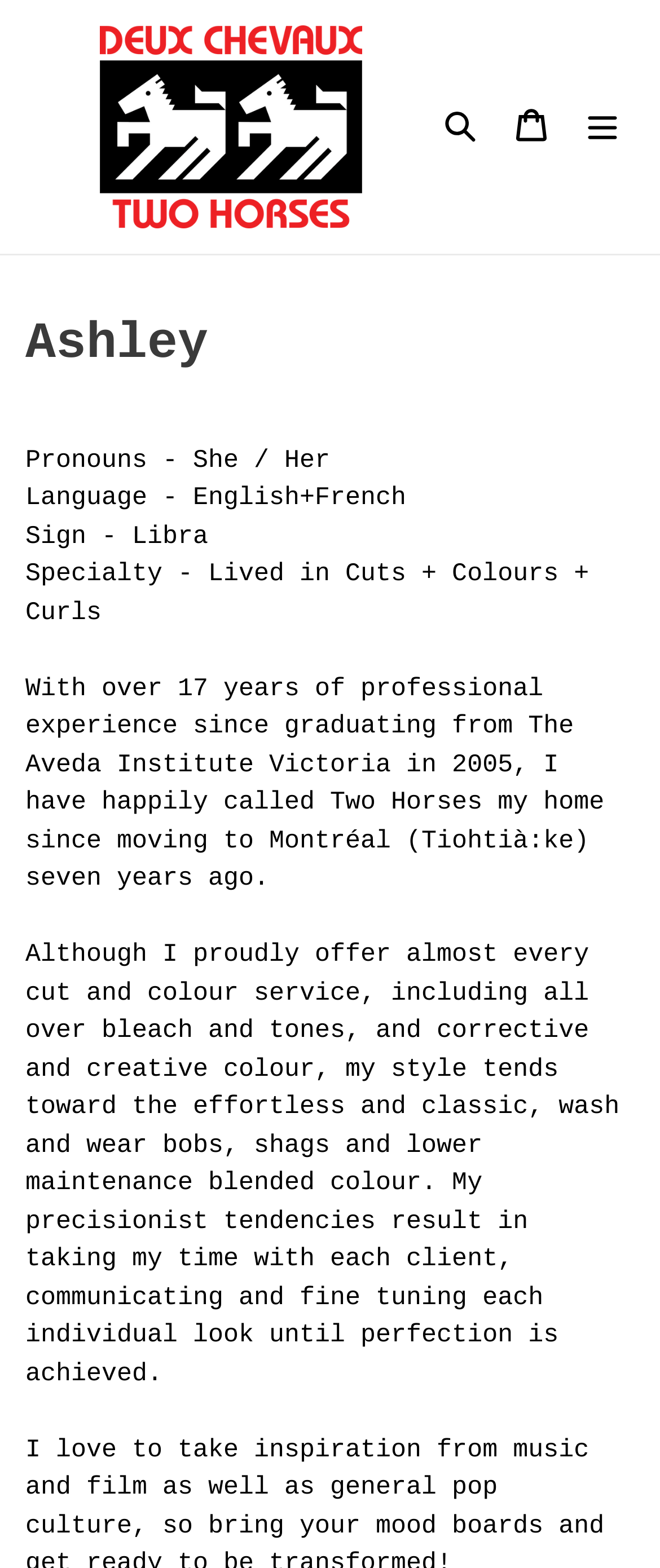What languages does Ashley speak?
Look at the image and respond with a single word or a short phrase.

English and French